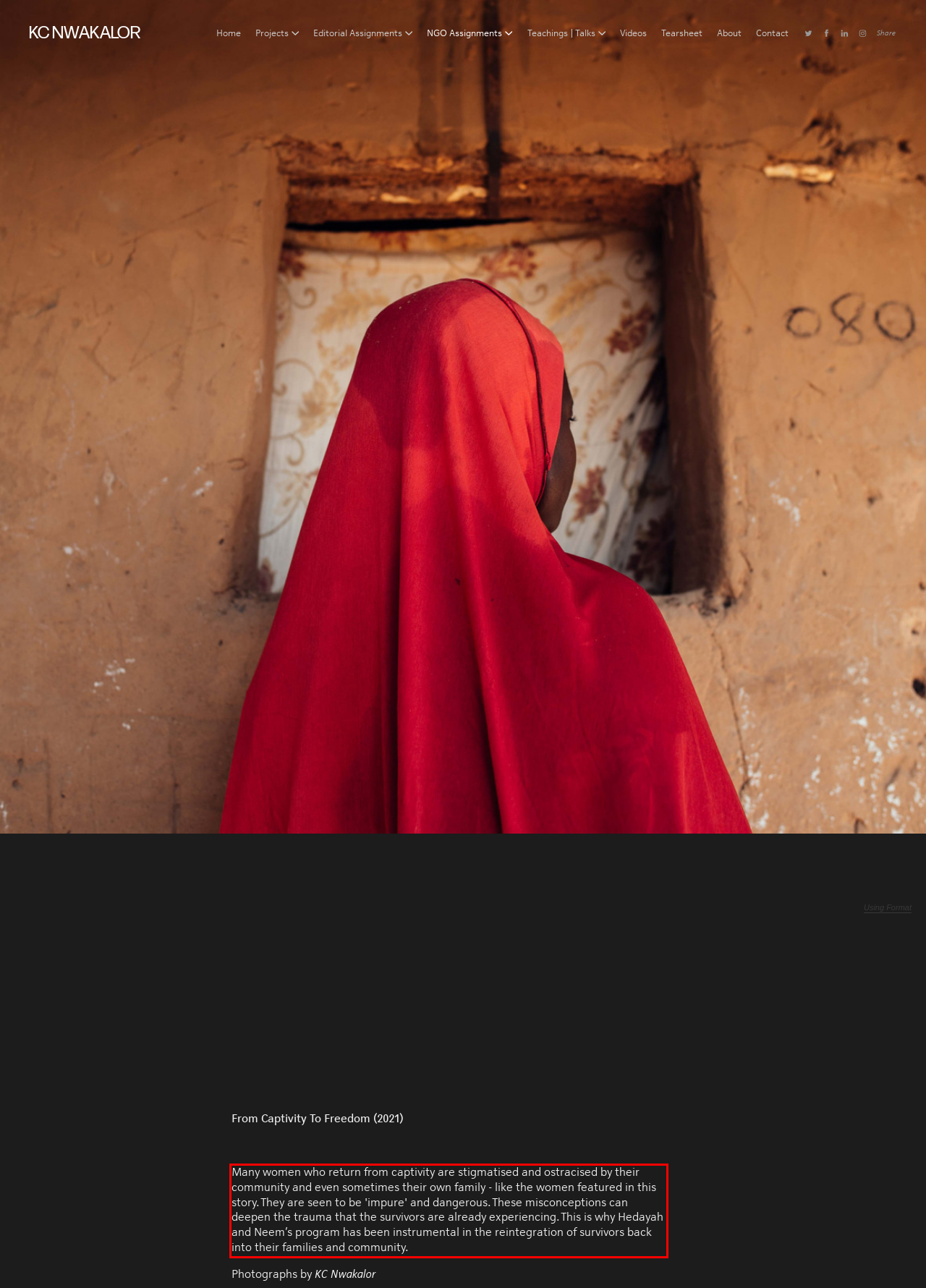Given the screenshot of a webpage, identify the red rectangle bounding box and recognize the text content inside it, generating the extracted text.

Many women who return from captivity are stigmatised and ostracised by their community and even sometimes their own family - like the women featured in this story. They are seen to be 'impure' and dangerous. These misconceptions can deepen the trauma that the survivors are already experiencing. This is why Hedayah and Neem’s program has been instrumental in the reintegration of survivors back into their families and community.